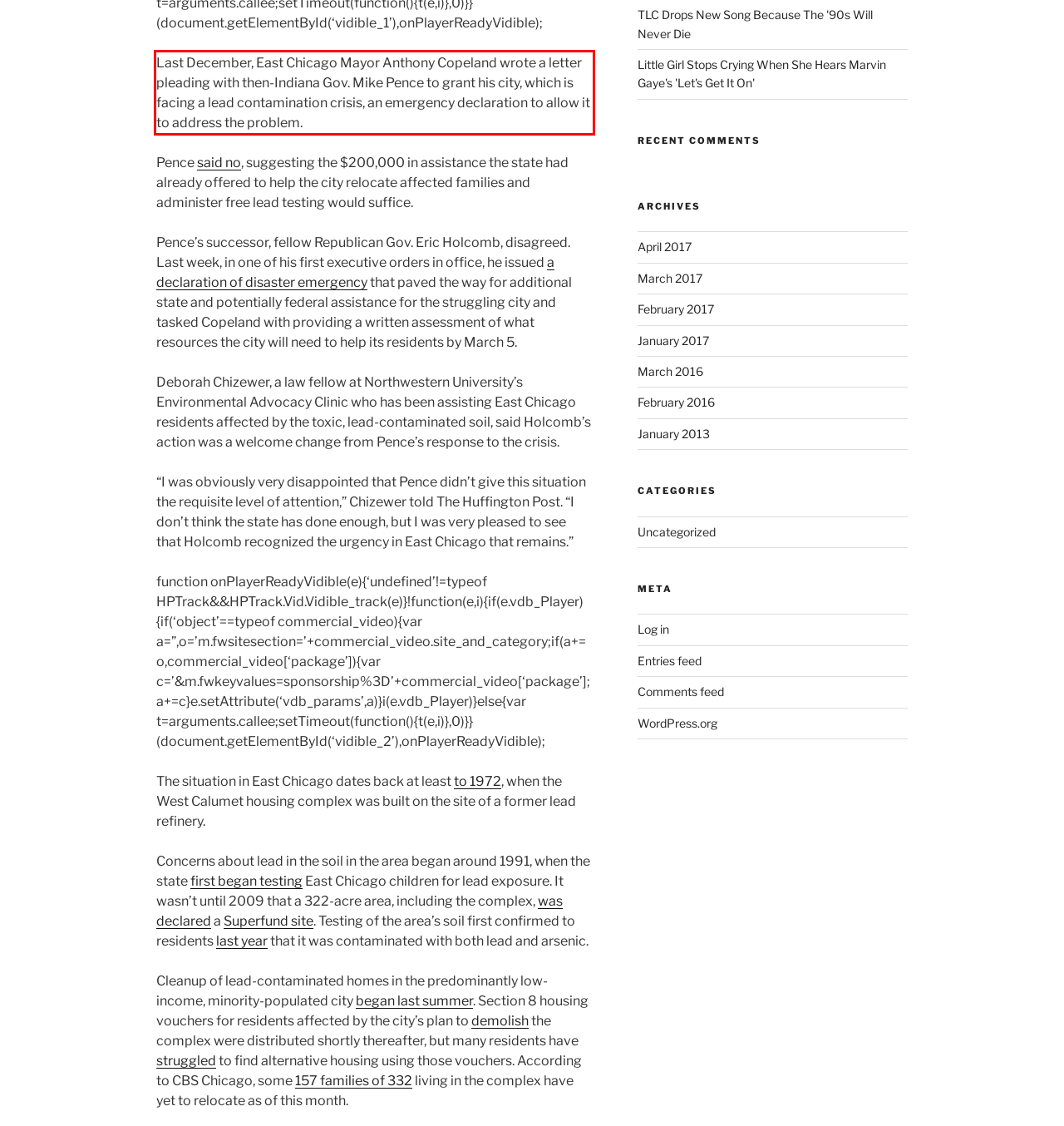Within the screenshot of the webpage, there is a red rectangle. Please recognize and generate the text content inside this red bounding box.

Last December, East Chicago Mayor Anthony Copeland wrote a letter pleading with then-Indiana Gov. Mike Pence to grant his city, which is facing a lead contamination crisis, an emergency declaration to allow it to address the problem.